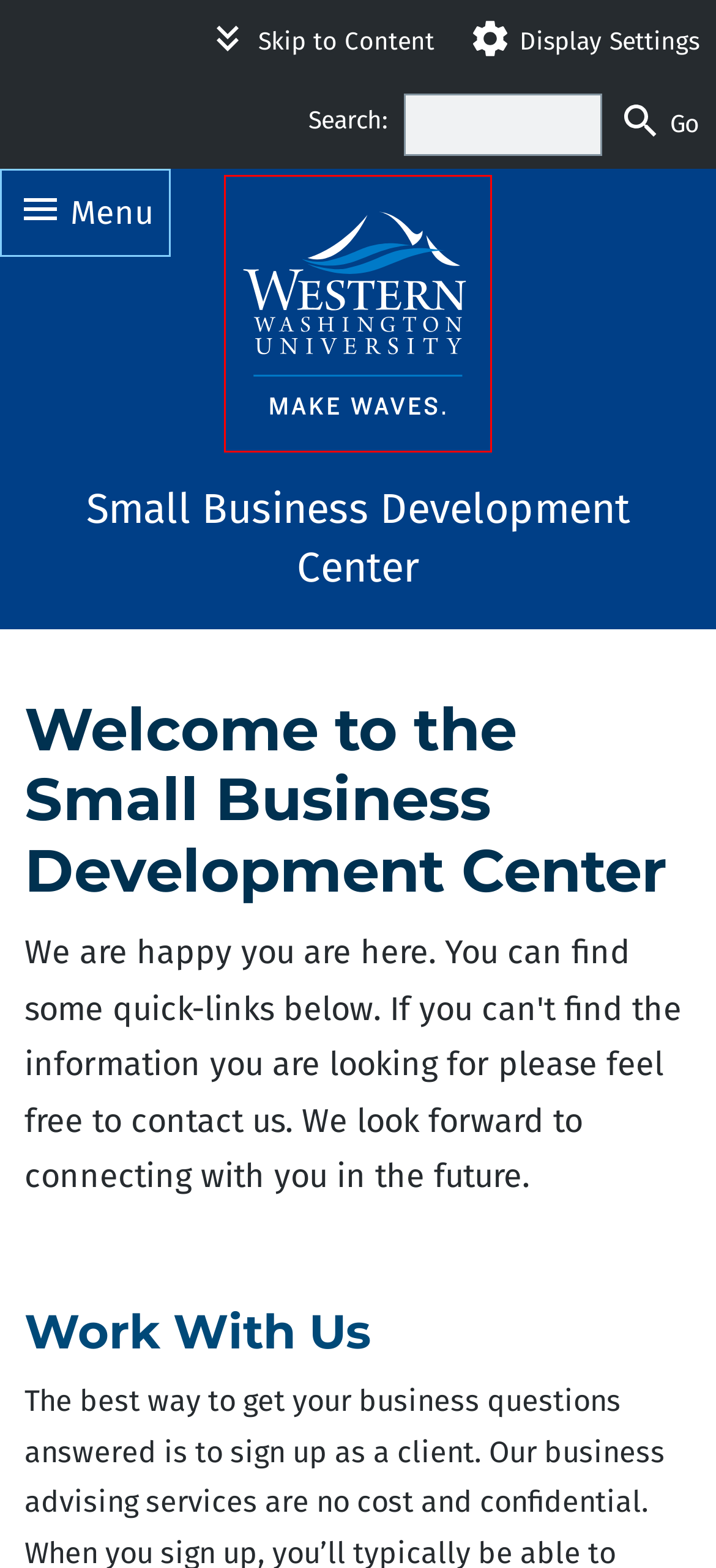Observe the provided screenshot of a webpage that has a red rectangle bounding box. Determine the webpage description that best matches the new webpage after clicking the element inside the red bounding box. Here are the candidates:
A. Calendar Home | Events Calendar | Western Washington University
B. Campus Directory | Western Washington University
C. Online Privacy Statement | Western Washington University
D. Western Washington University
E. Kitsap SBDC | Small Business Development Center | Western Washington University
F. Contact Us | Western Washington University
G. Our Commitment to Accessibility | Western Washington University
H. Tribal Lands Statement | Western Washington University

D